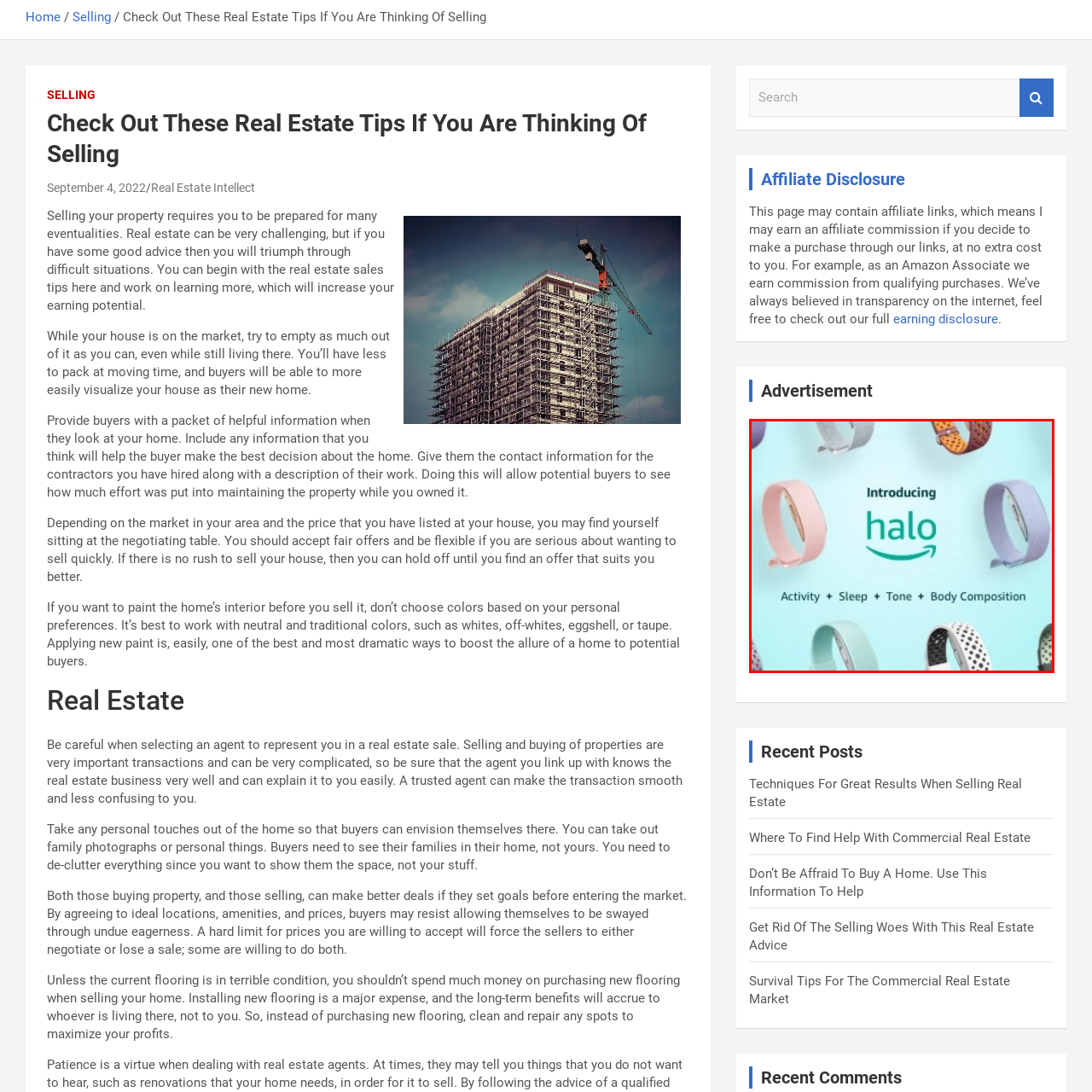What is the dominant color of the background?
Look at the image contained within the red bounding box and provide a detailed answer based on the visual details you can infer from it.

The caption describes the background of the promotional display as having a 'light blue' color, which creates an inviting and modern aesthetic.